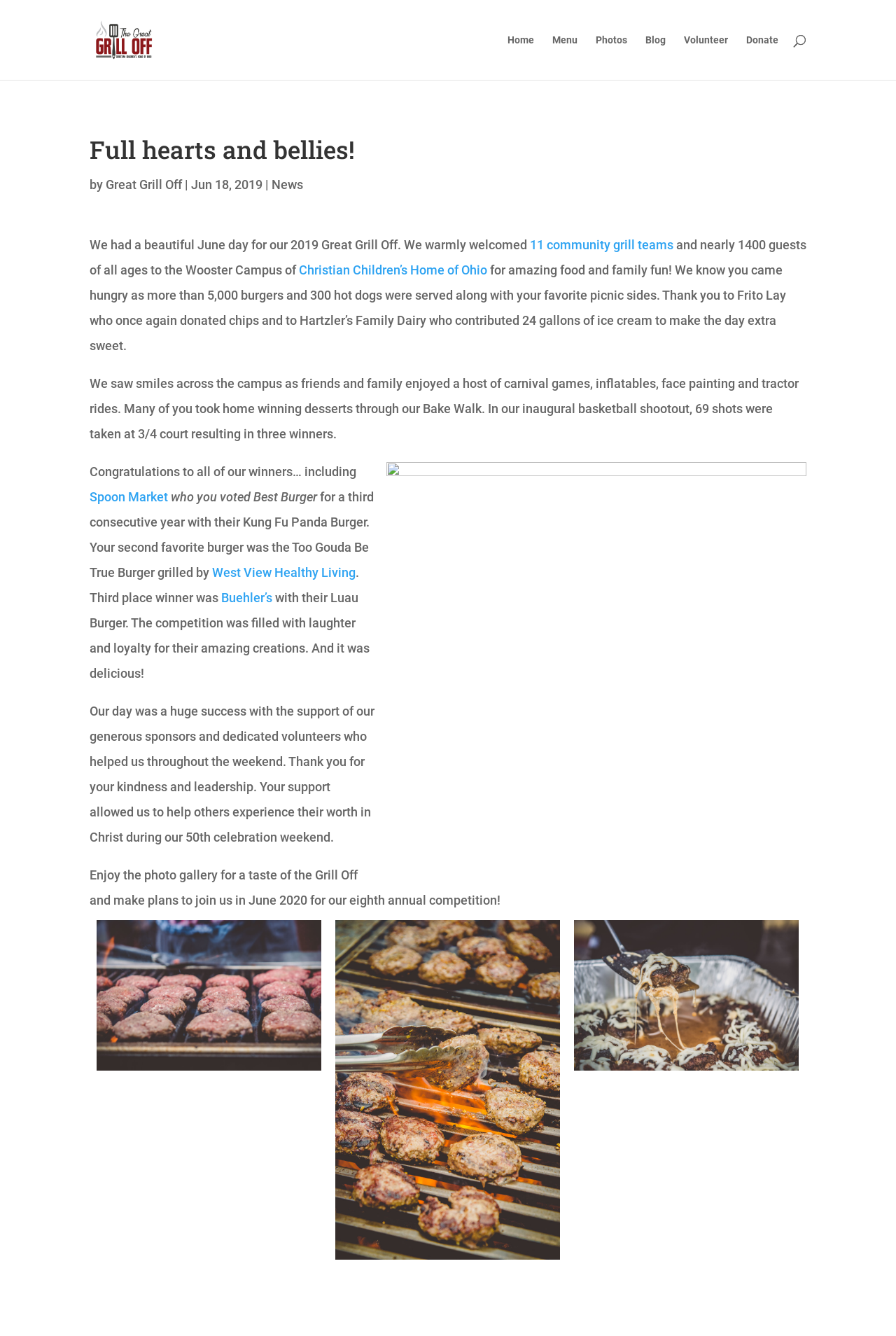Who donated chips for the event?
From the details in the image, provide a complete and detailed answer to the question.

The text mentions, 'Thank you to Frito Lay who once again donated chips...' which indicates that Frito Lay was the donor of chips for the event.